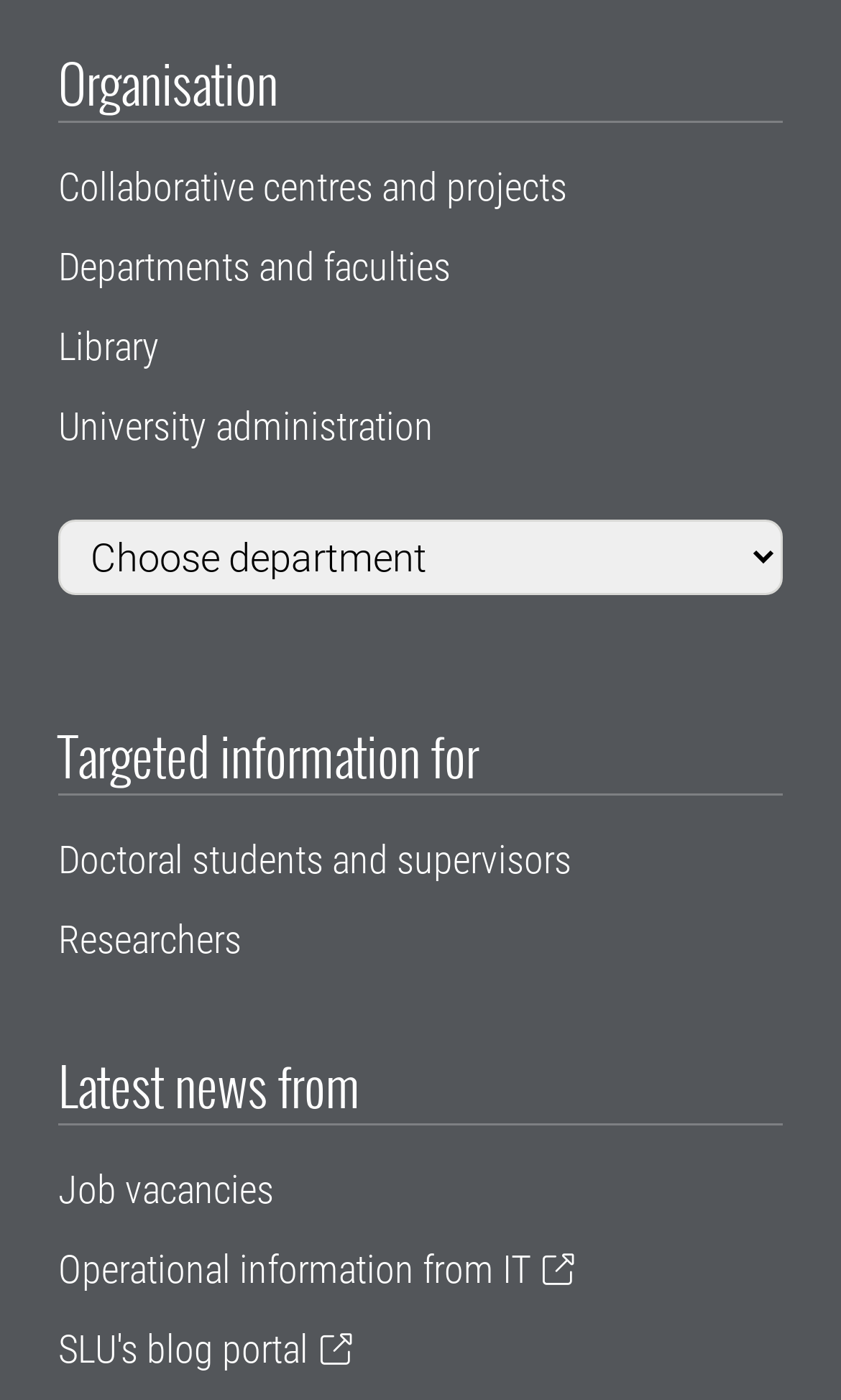Please give a succinct answer to the question in one word or phrase:
What type of element is 'Choose department'?

Combobox